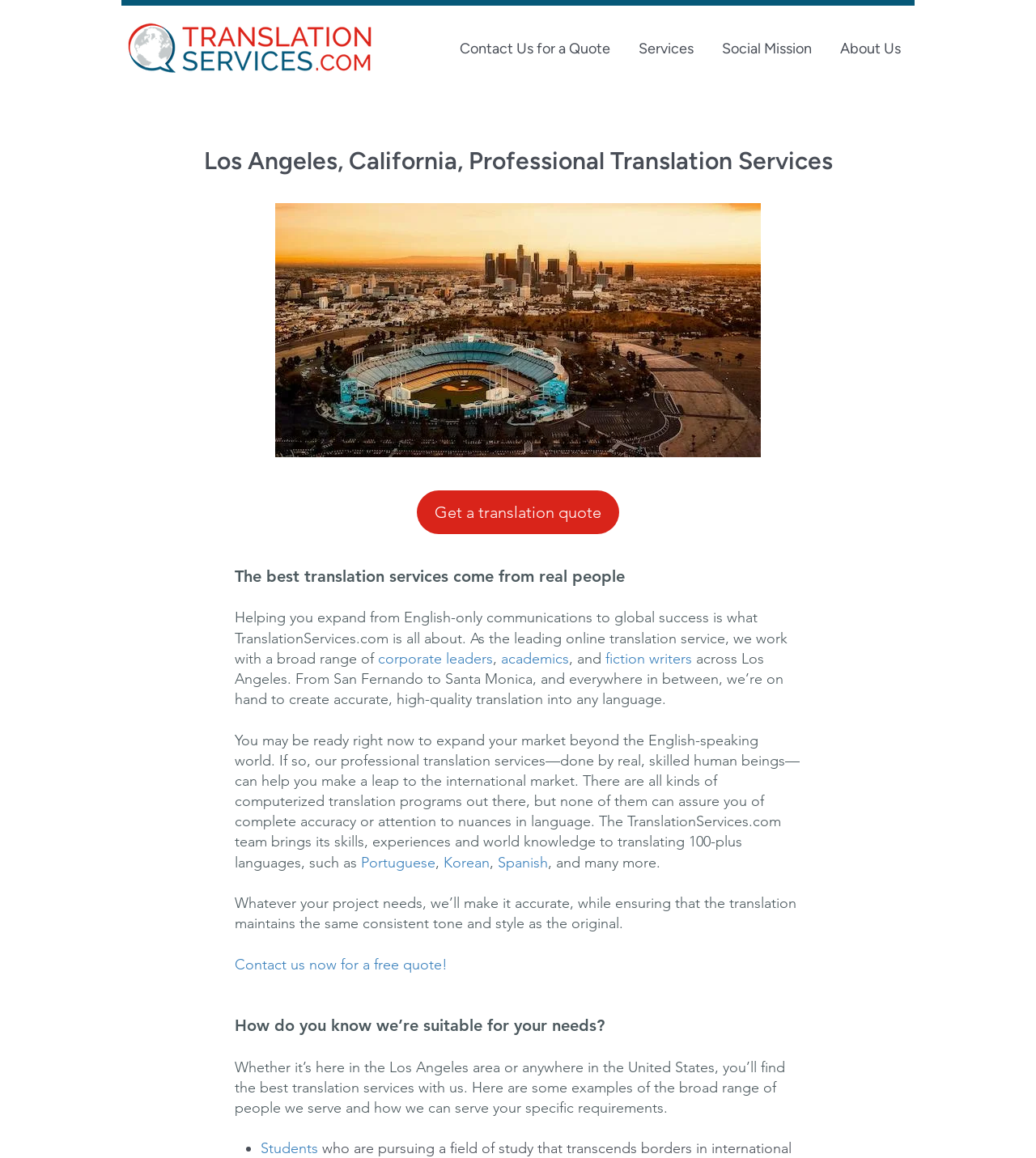Determine the bounding box coordinates of the element that should be clicked to execute the following command: "Contact Us for a Quote".

[0.43, 0.024, 0.602, 0.06]